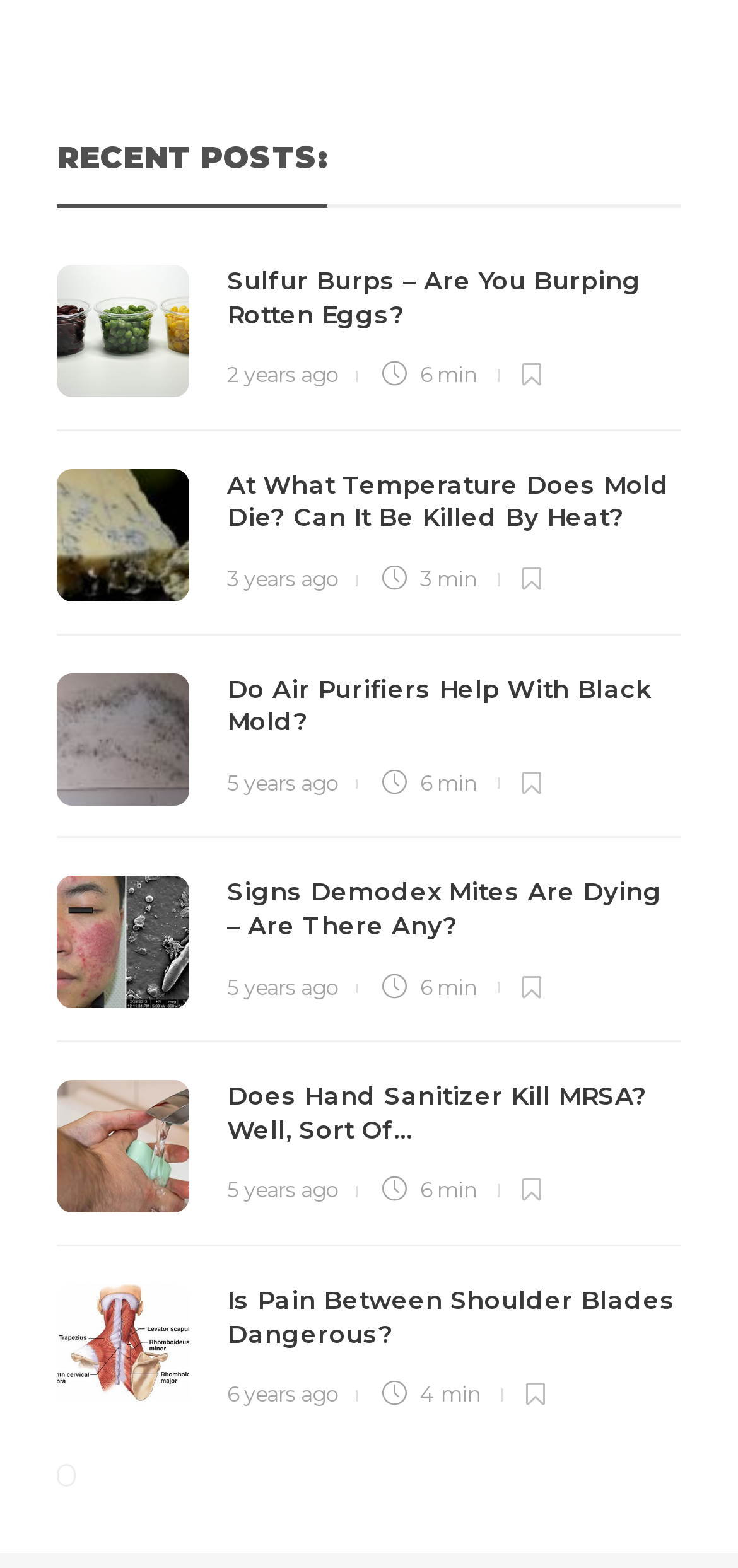Provide a one-word or short-phrase answer to the question:
When was the third post published?

5 years ago